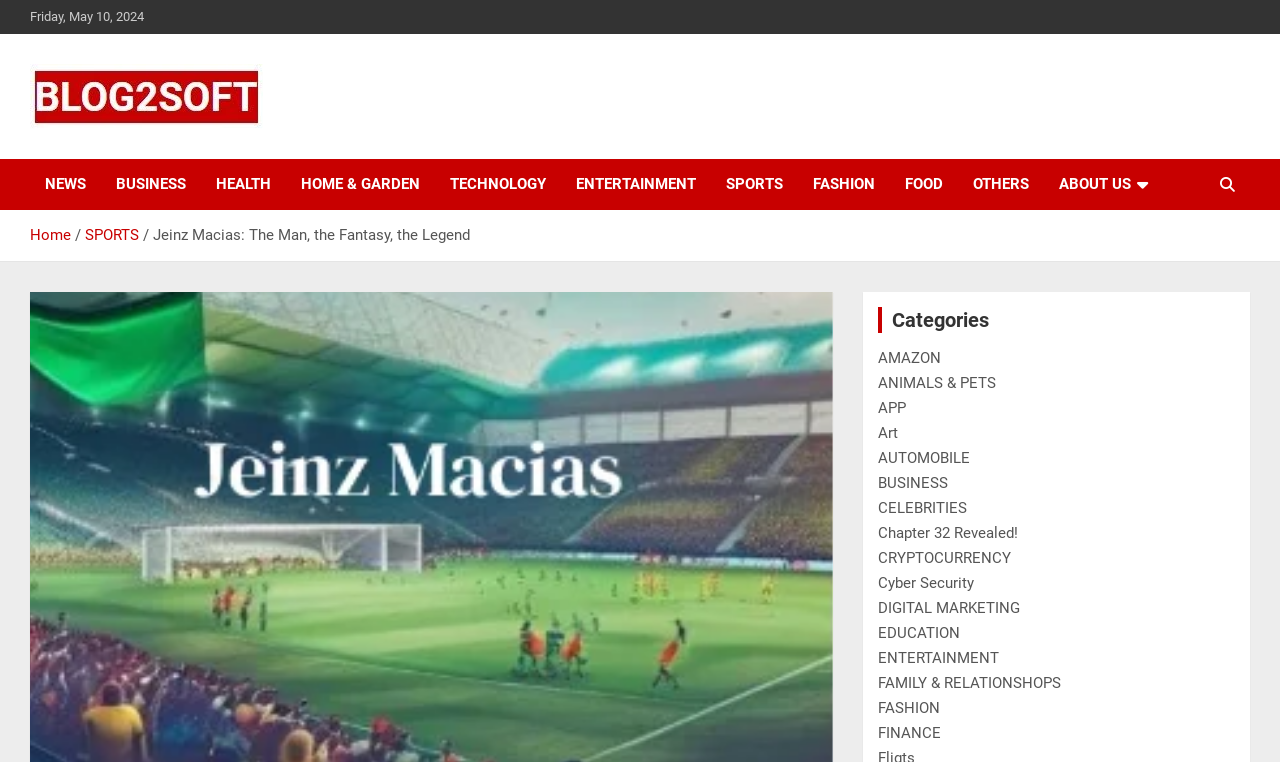How many categories are listed on the webpage?
We need a detailed and meticulous answer to the question.

The number of categories is obtained by counting the number of link elements under the 'Categories' heading, which includes links such as 'AMAZON', 'ANIMALS & PETS', 'APP', and so on.